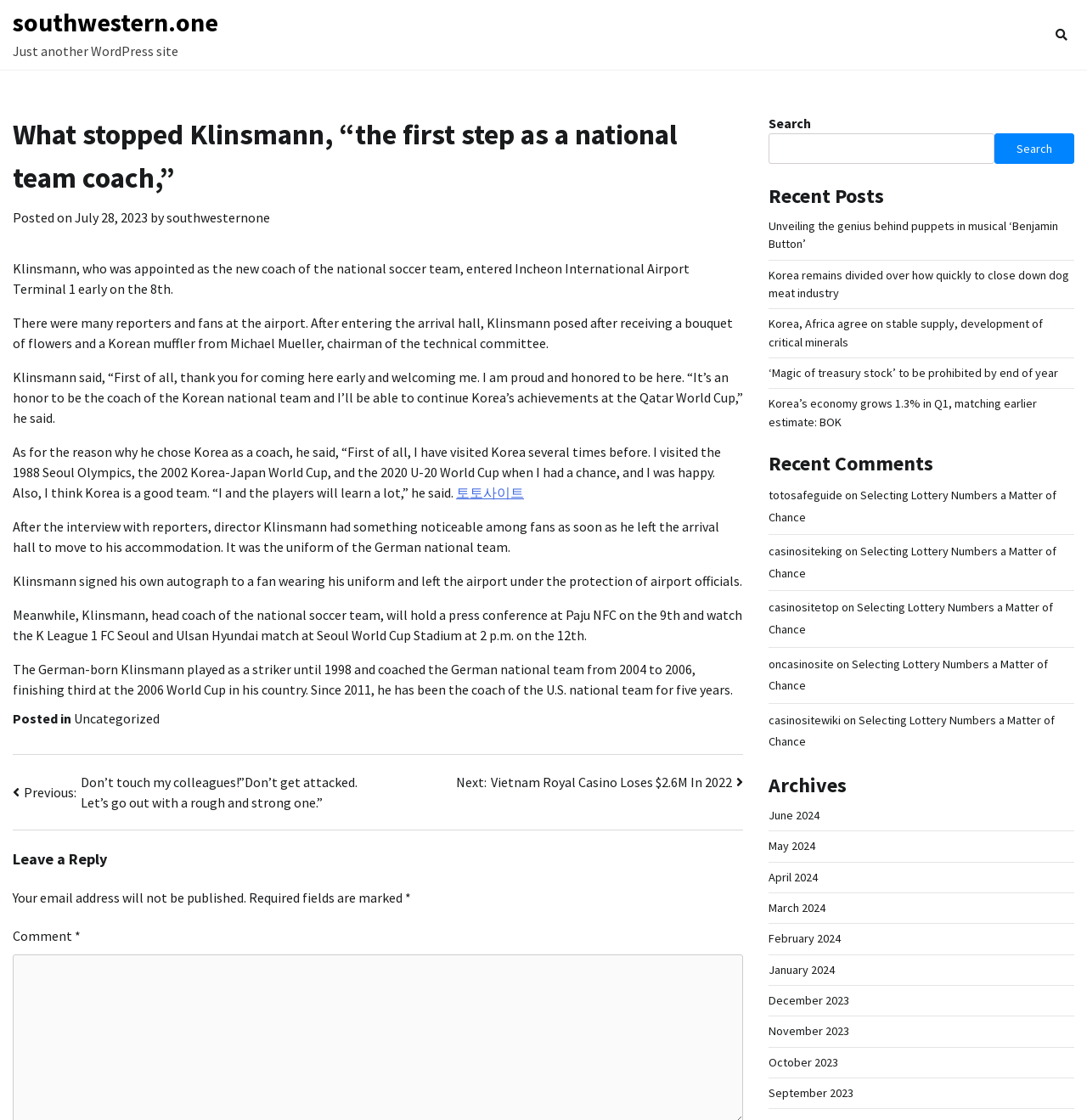Answer with a single word or phrase: 
Who is the new coach of the national soccer team?

Klinsmann